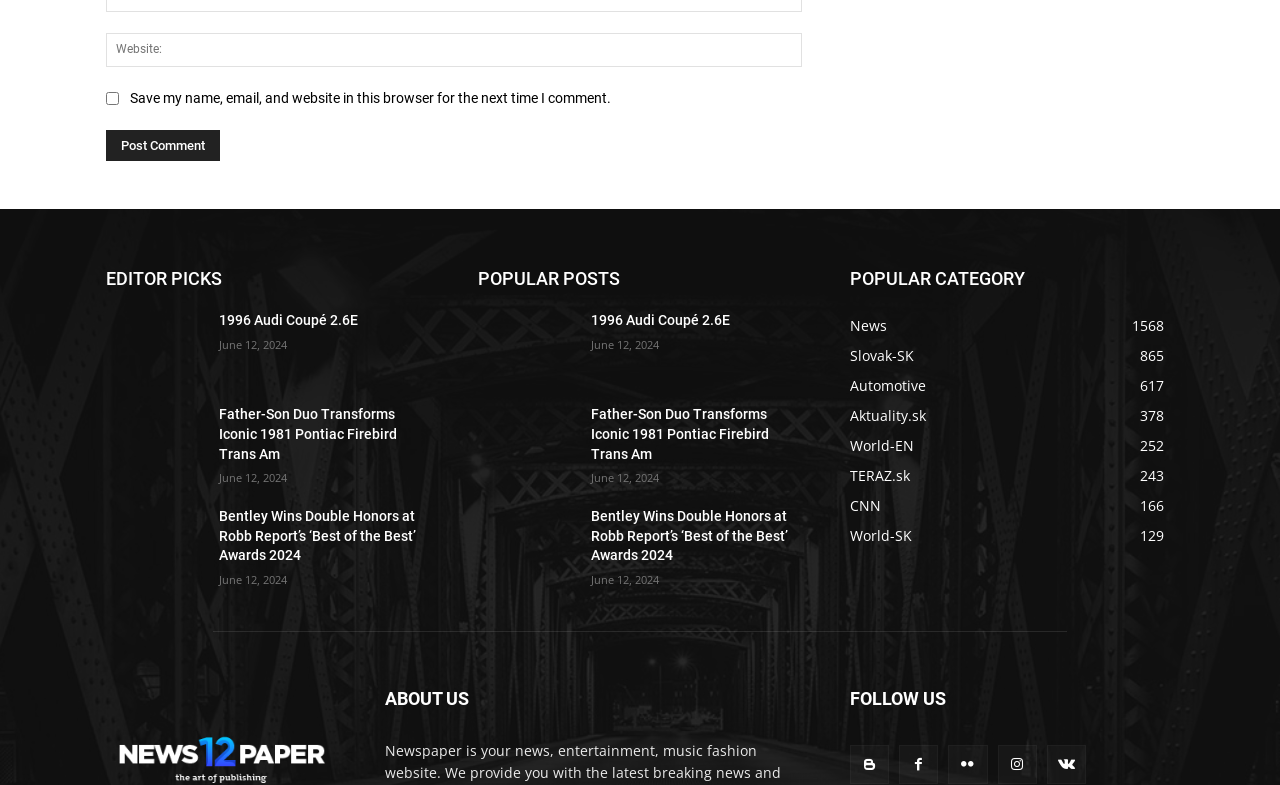Please find the bounding box coordinates for the clickable element needed to perform this instruction: "Read about 1996 Audi Coupé 2.6E".

[0.083, 0.397, 0.159, 0.483]